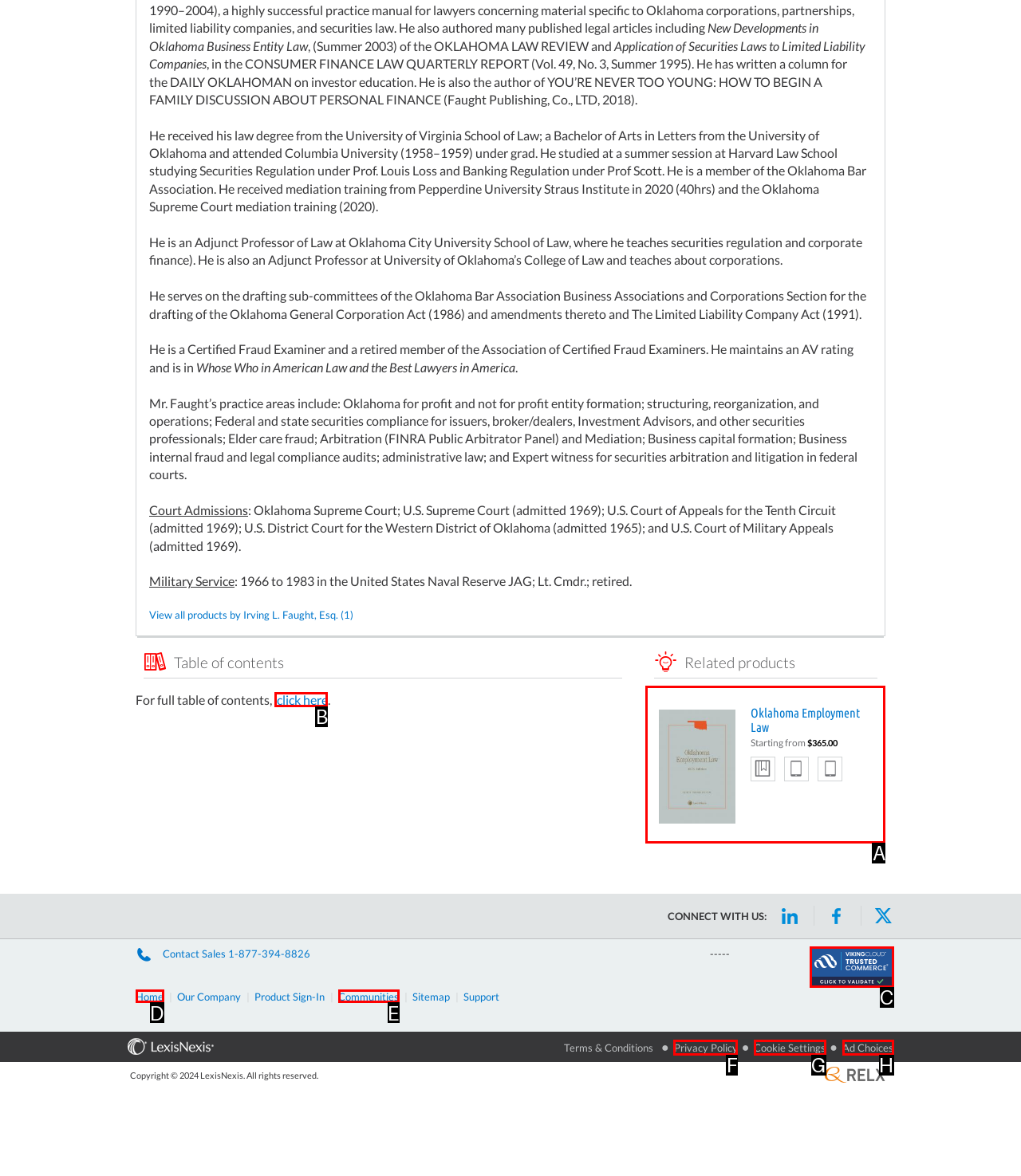Tell me which one HTML element I should click to complete the following task: Click here for full table of contents Answer with the option's letter from the given choices directly.

B